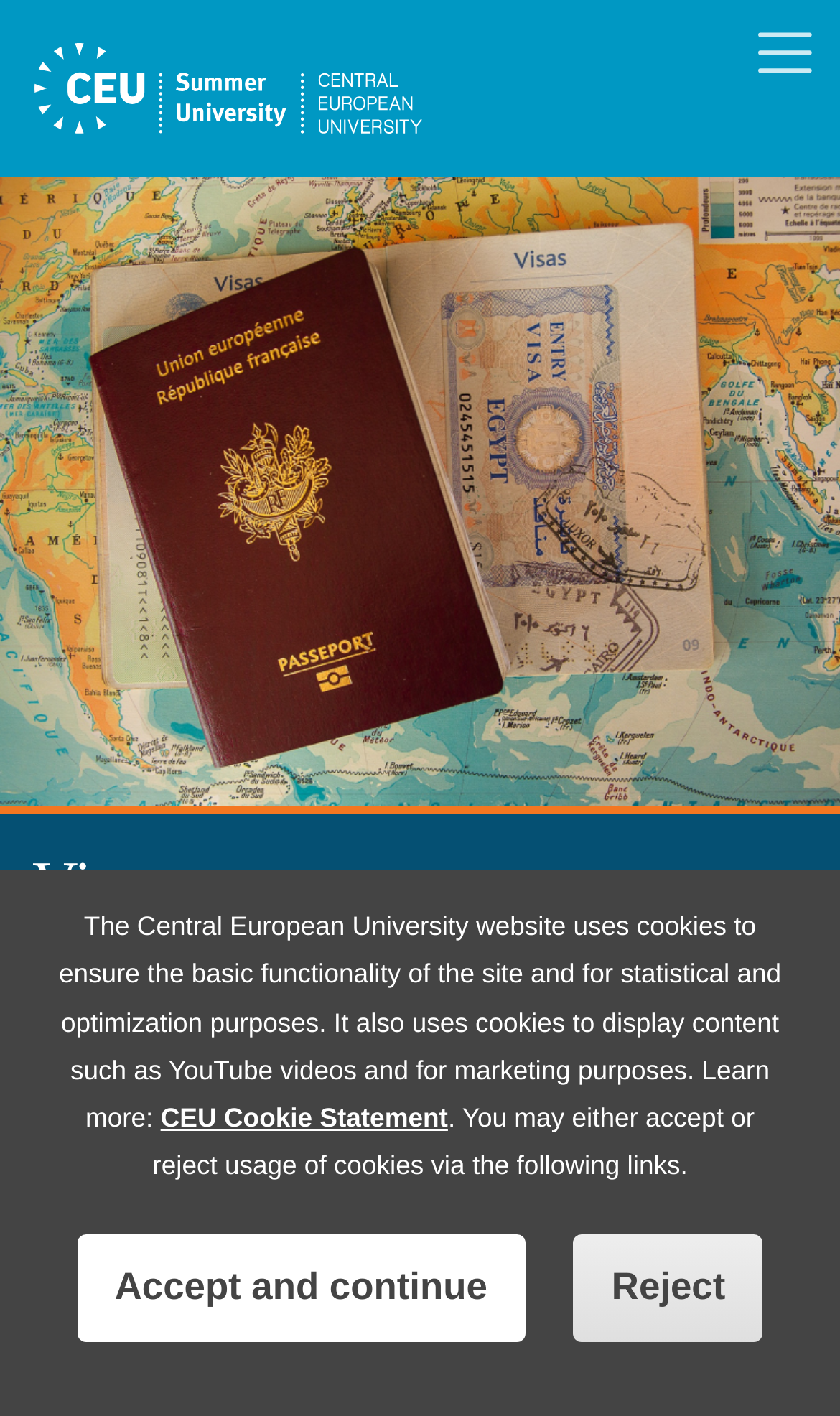Determine the bounding box for the described UI element: "CEU Cookie Statement".

[0.191, 0.779, 0.533, 0.8]